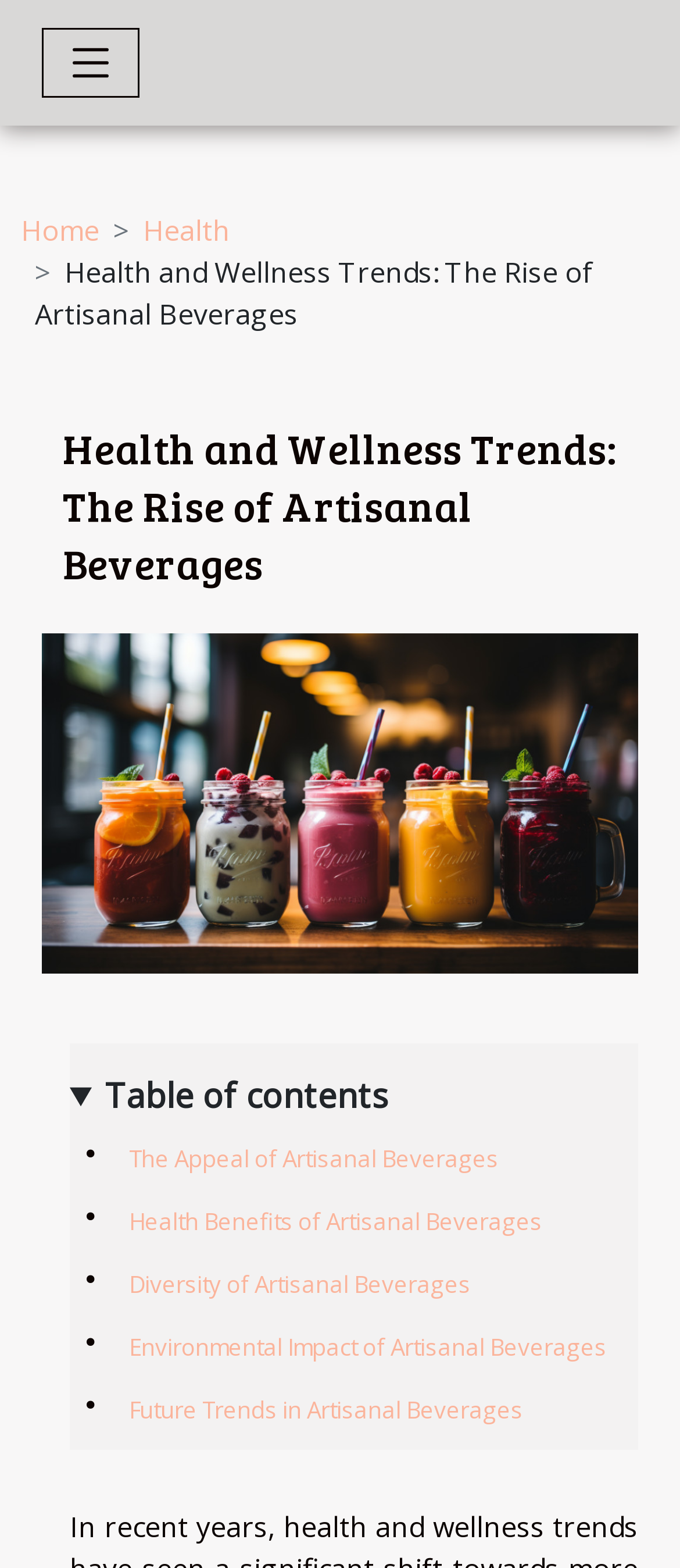Using the provided element description: "Home", identify the bounding box coordinates. The coordinates should be four floats between 0 and 1 in the order [left, top, right, bottom].

[0.031, 0.135, 0.146, 0.159]